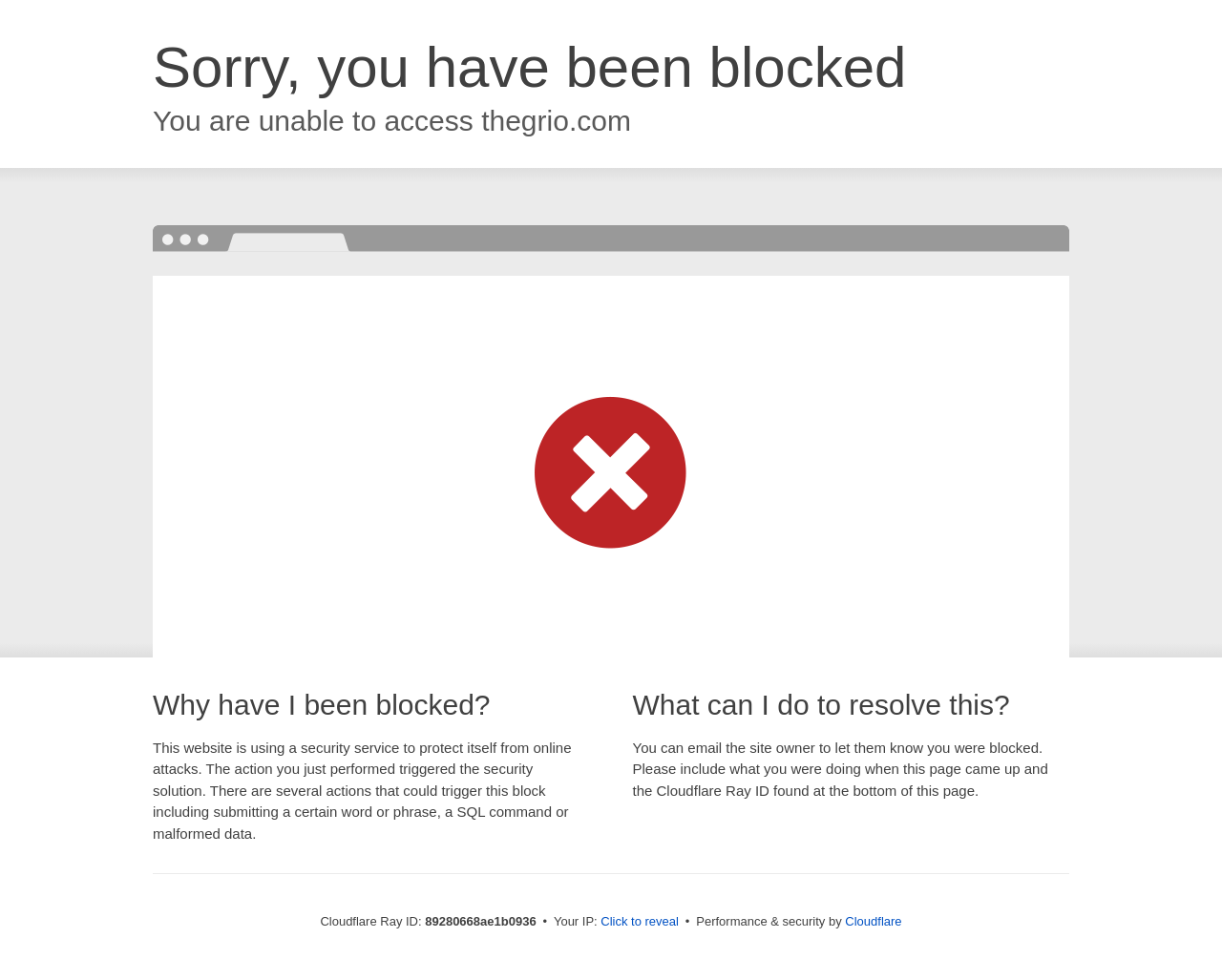What can be done to resolve the block?
Using the image as a reference, give a one-word or short phrase answer.

Email site owner